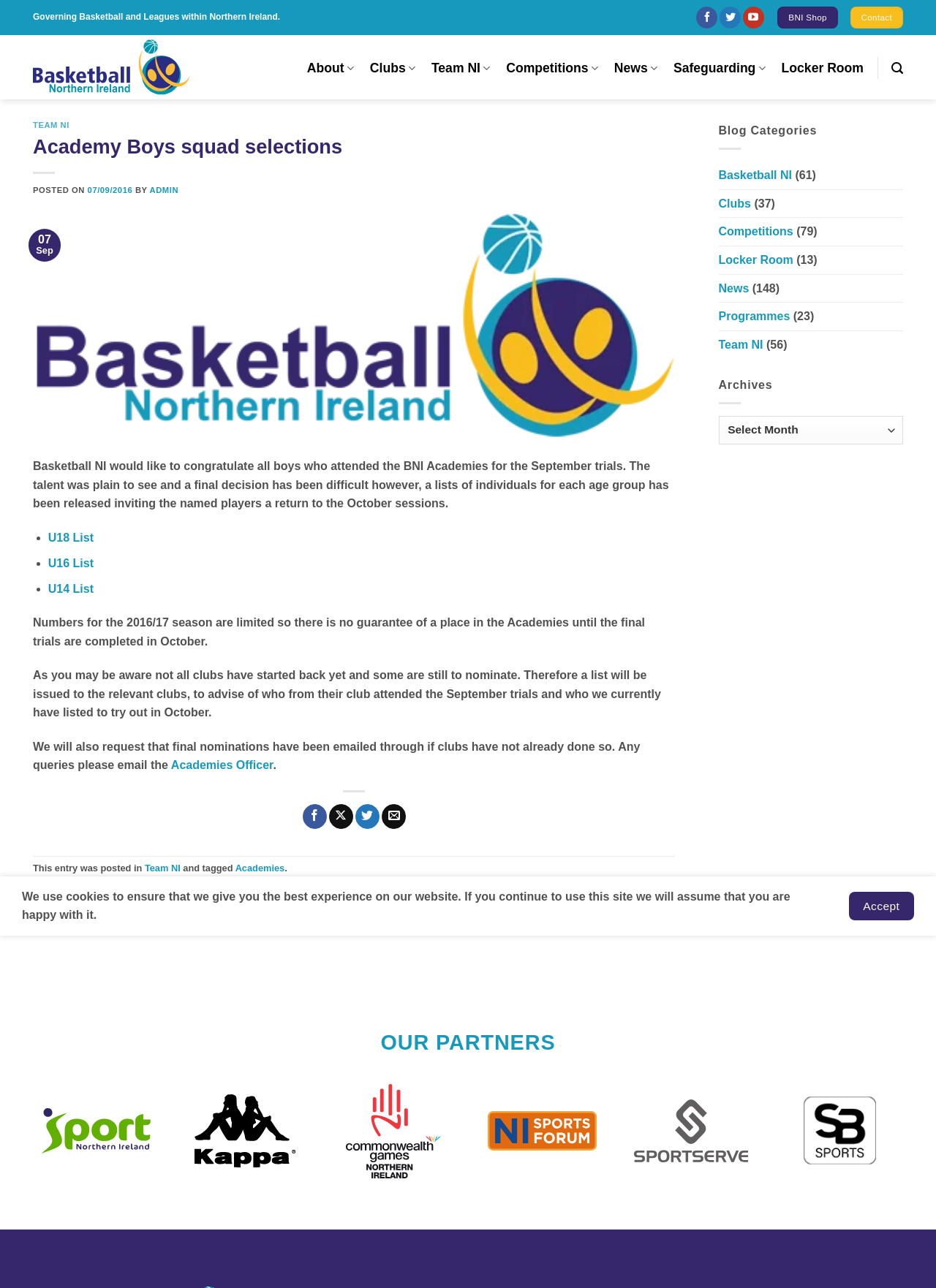Construct a comprehensive description capturing every detail on the webpage.

The webpage is about Basketball NI, a governing body for basketball in Northern Ireland. At the top, there is a navigation menu with links to various sections, including "About", "Clubs", "Team NI", "Competitions", "News", and "Safeguarding". Below the navigation menu, there is a header section with a logo and a search bar.

The main content of the webpage is an article about the Academy Boys squad selections. The article is divided into sections, with headings and paragraphs of text. The first section congratulates boys who attended the BNI Academies for the September trials and announces that a list of selected players has been released. The article then provides more information about the selection process and the upcoming October sessions.

To the right of the main content, there is a sidebar with links to various categories, including "Basketball NI", "Clubs", "Competitions", "Locker Room", "News", and "Team NI". Each category has a number of posts associated with it.

At the bottom of the webpage, there is a footer section with links to social media platforms, a copyright notice, and a message about the use of cookies on the website.

There are several images on the webpage, including a logo for Basketball NI and icons for social media platforms. The overall layout is organized, with clear headings and concise text.